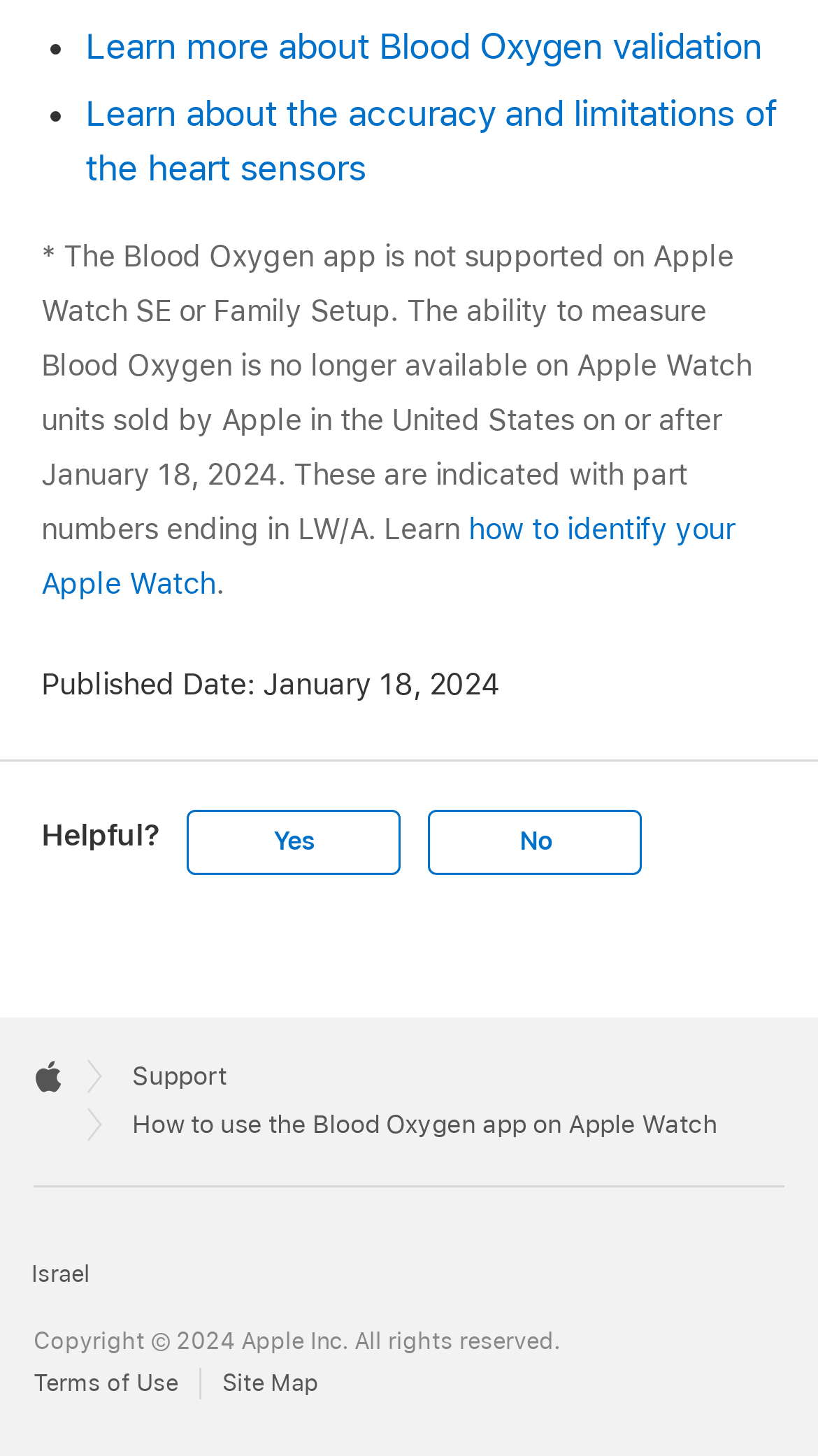Provide a one-word or one-phrase answer to the question:
How many buttons are in the 'Helpful?' group?

2